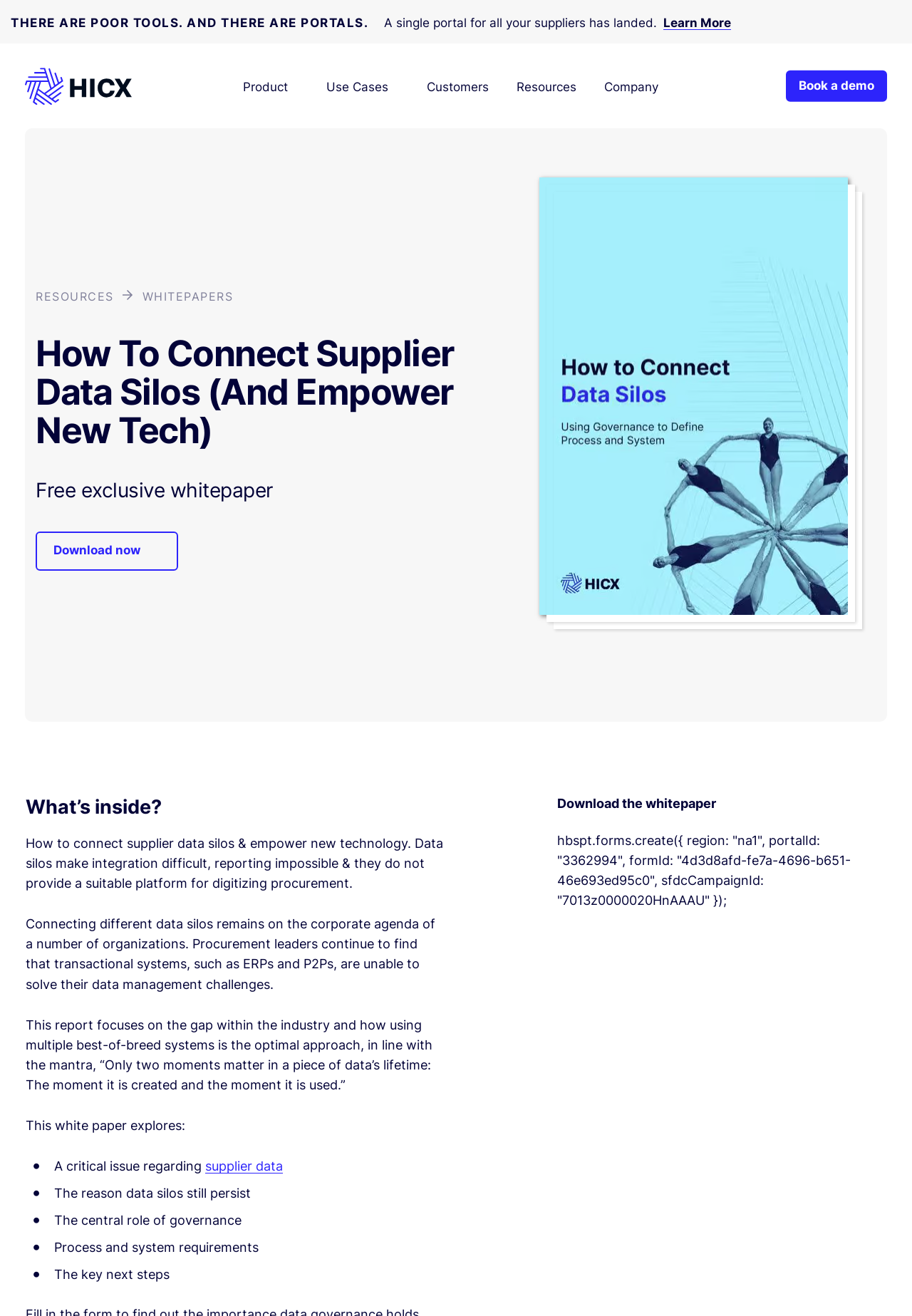Pinpoint the bounding box coordinates of the element you need to click to execute the following instruction: "Click on 'Learn More'". The bounding box should be represented by four float numbers between 0 and 1, in the format [left, top, right, bottom].

[0.727, 0.012, 0.802, 0.023]